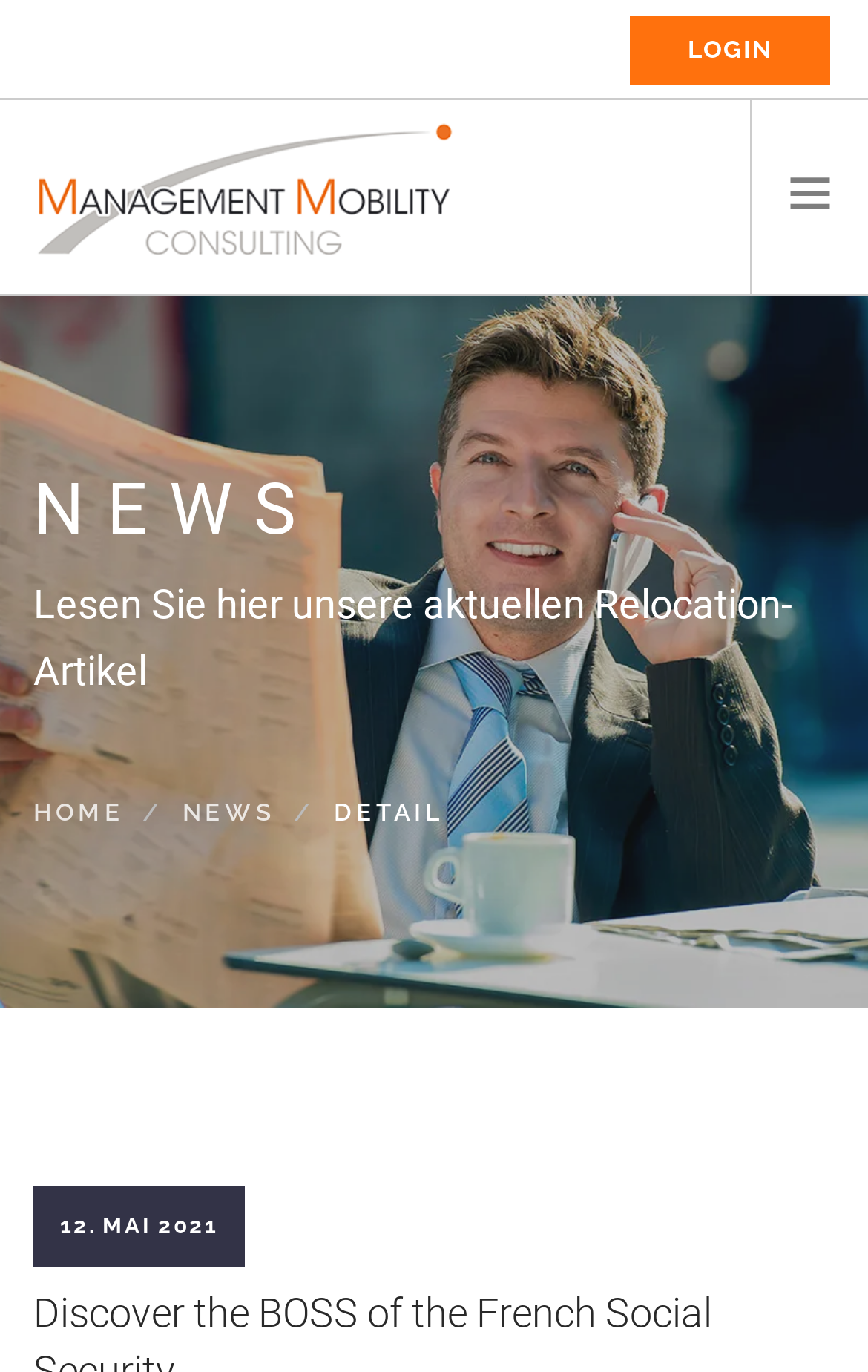Show the bounding box coordinates of the region that should be clicked to follow the instruction: "visit Management Mobility Consulting Paris, Frankreich."

[0.041, 0.073, 0.523, 0.201]